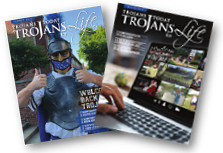What is the tone set by the cover text on the left?
Make sure to answer the question with a detailed and comprehensive explanation.

The cover text on the left reads 'WELCOME BACK TROJANS', setting a warm tone for the new school year, indicating a sense of hospitality and friendliness.